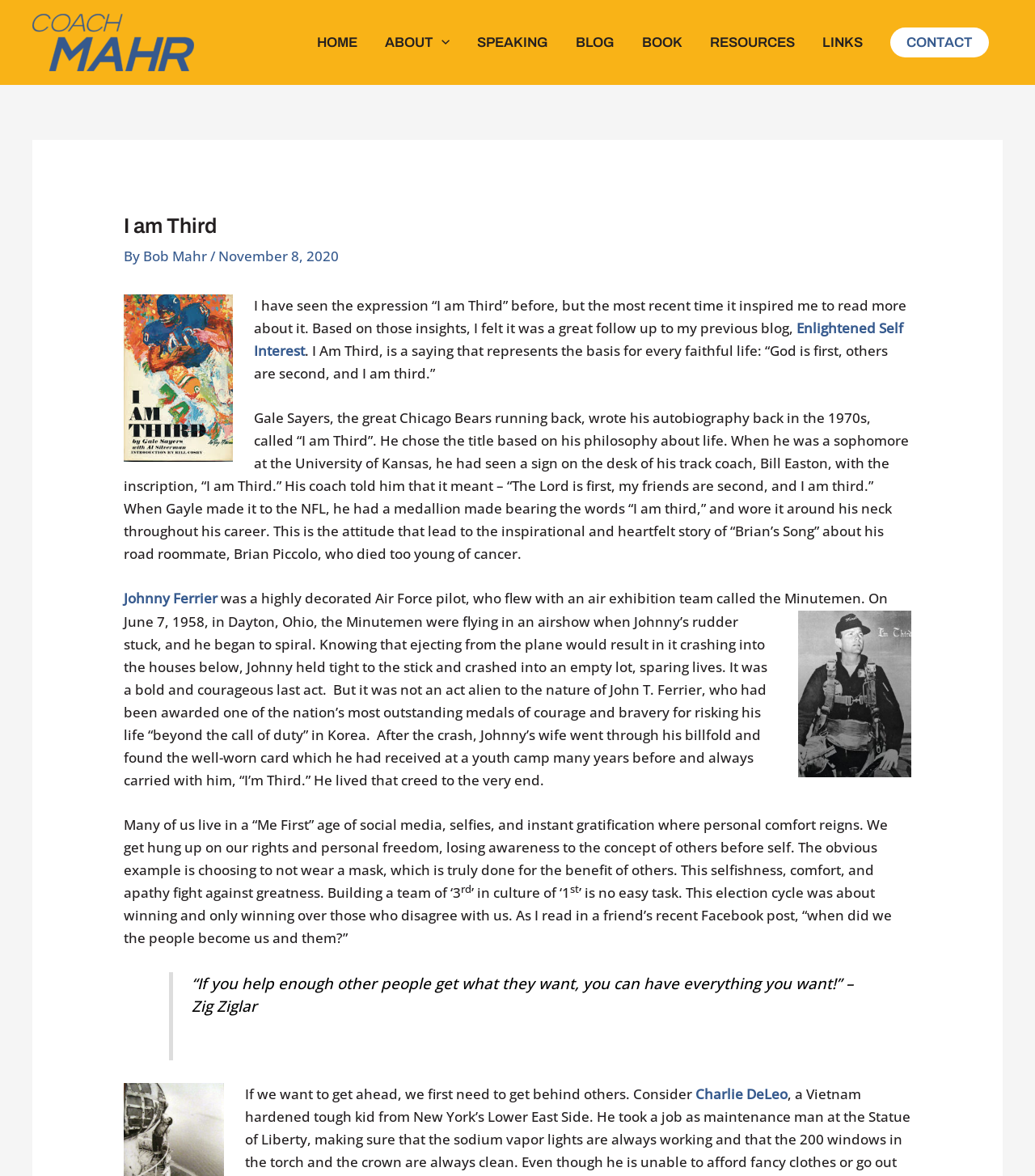Identify the bounding box coordinates of the section that should be clicked to achieve the task described: "Click the 'HOME' link".

[0.293, 0.0, 0.358, 0.072]